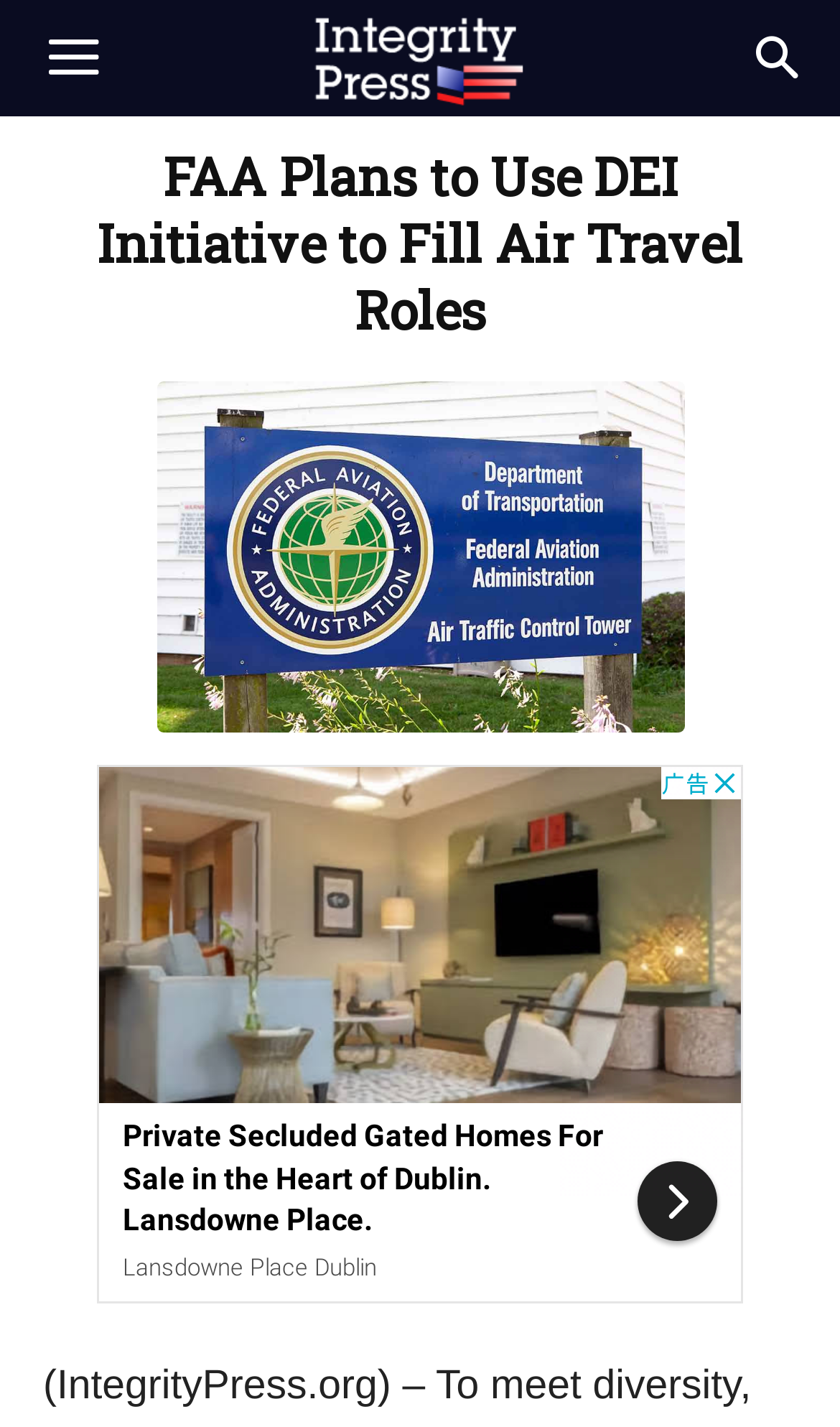What is the purpose of the insertion element?
Answer briefly with a single word or phrase based on the image.

Advertisement